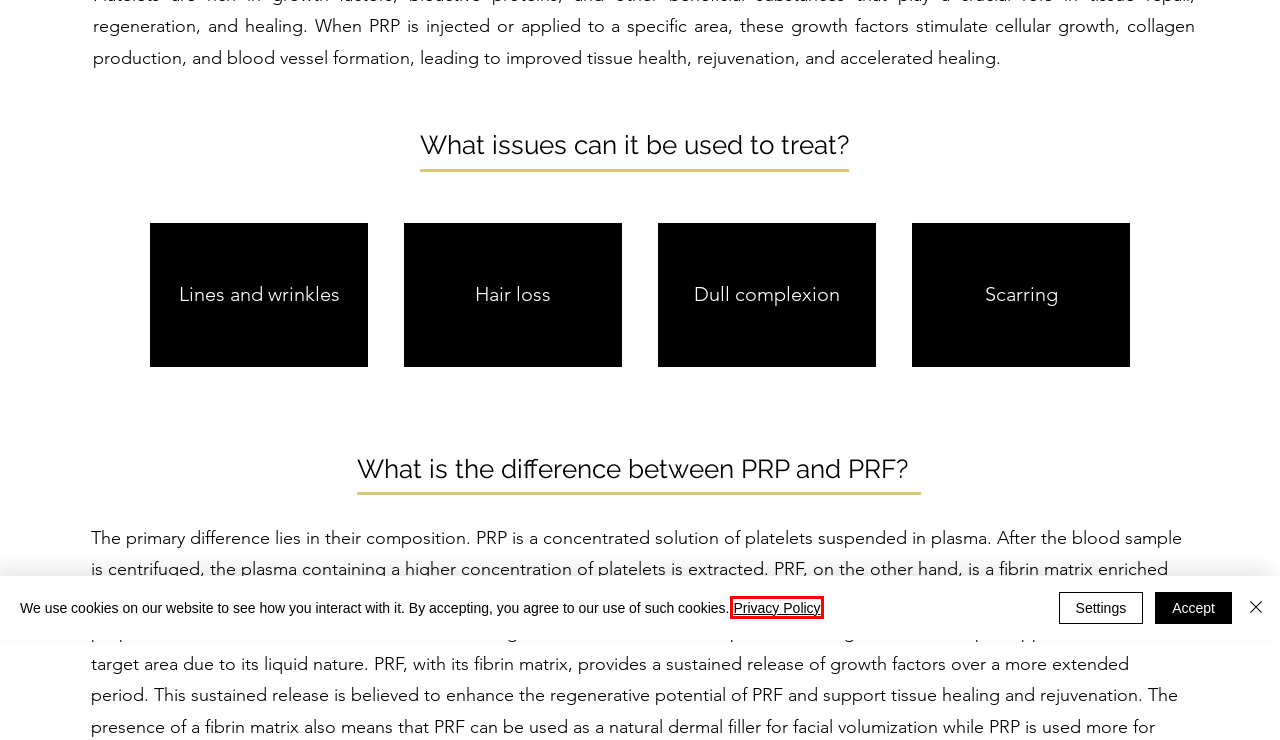Given a webpage screenshot with a red bounding box around a particular element, identify the best description of the new webpage that will appear after clicking on the element inside the red bounding box. Here are the candidates:
A. Privacy Policy | M.D. Aesthetics
B. Mesotherapy | MD AESTHETICS® | Mallorca
C. MD AESTHETICS® | Fillers | Wrinkle Reduction | Skin Rejuvenation | Mallorca
D. NUCLEOFILL® | MD AESTHETICS® | Mallorca
E. Blog | M.D. Aesthetics
F. SkinPen® Microneedling | MD AESTHETICS® | Mallorca
G. PROFHILO® | MD AESTHETICS® | Mallorca
H. Prices | MD AESTHETICS® | Mallorca

A